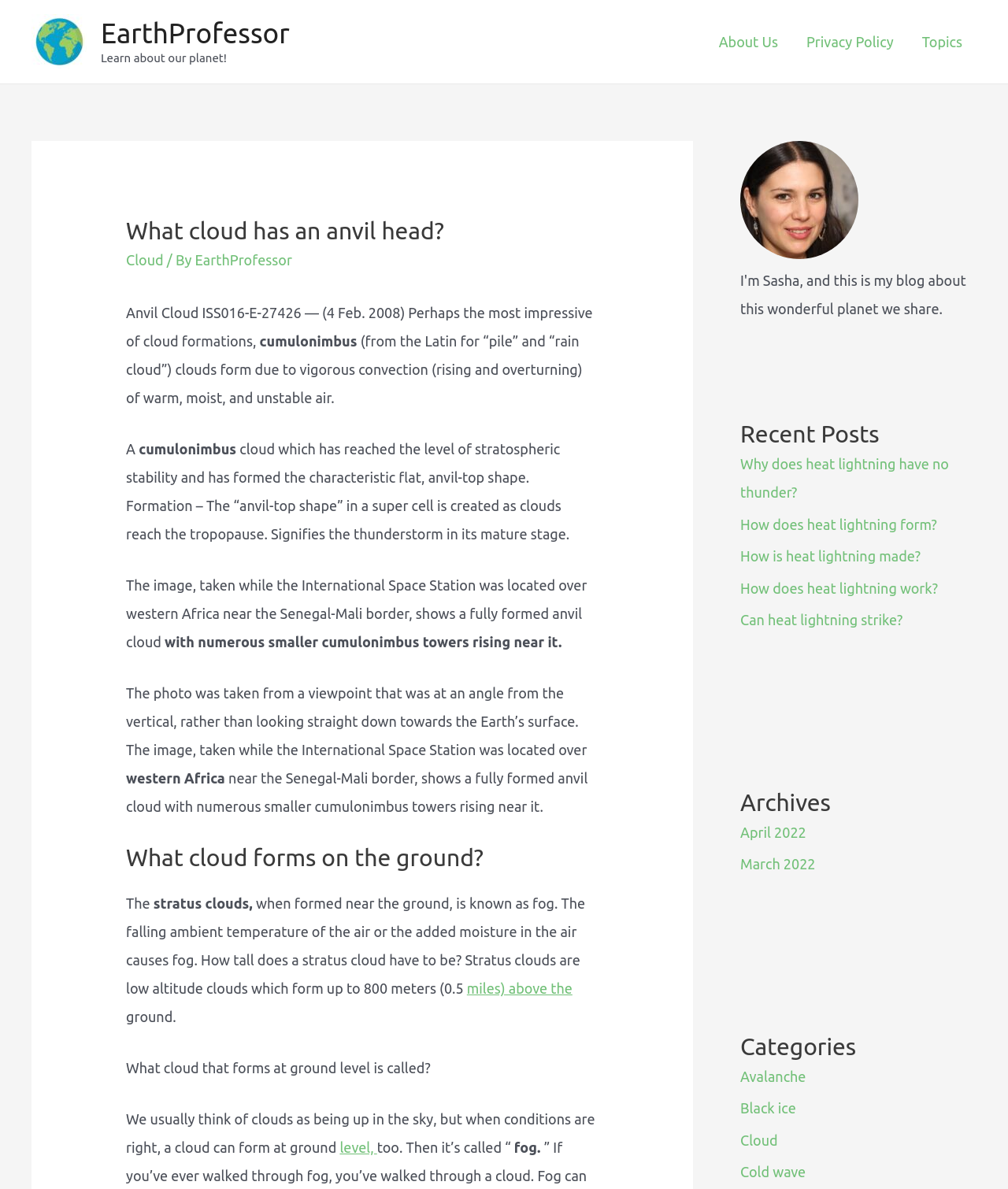What is the height limit of stratus clouds?
Answer the question with as much detail as possible.

According to the article, stratus clouds are low-altitude clouds that form up to 800 meters above the ground. This information can be found in the section 'What cloud forms on the ground?'.